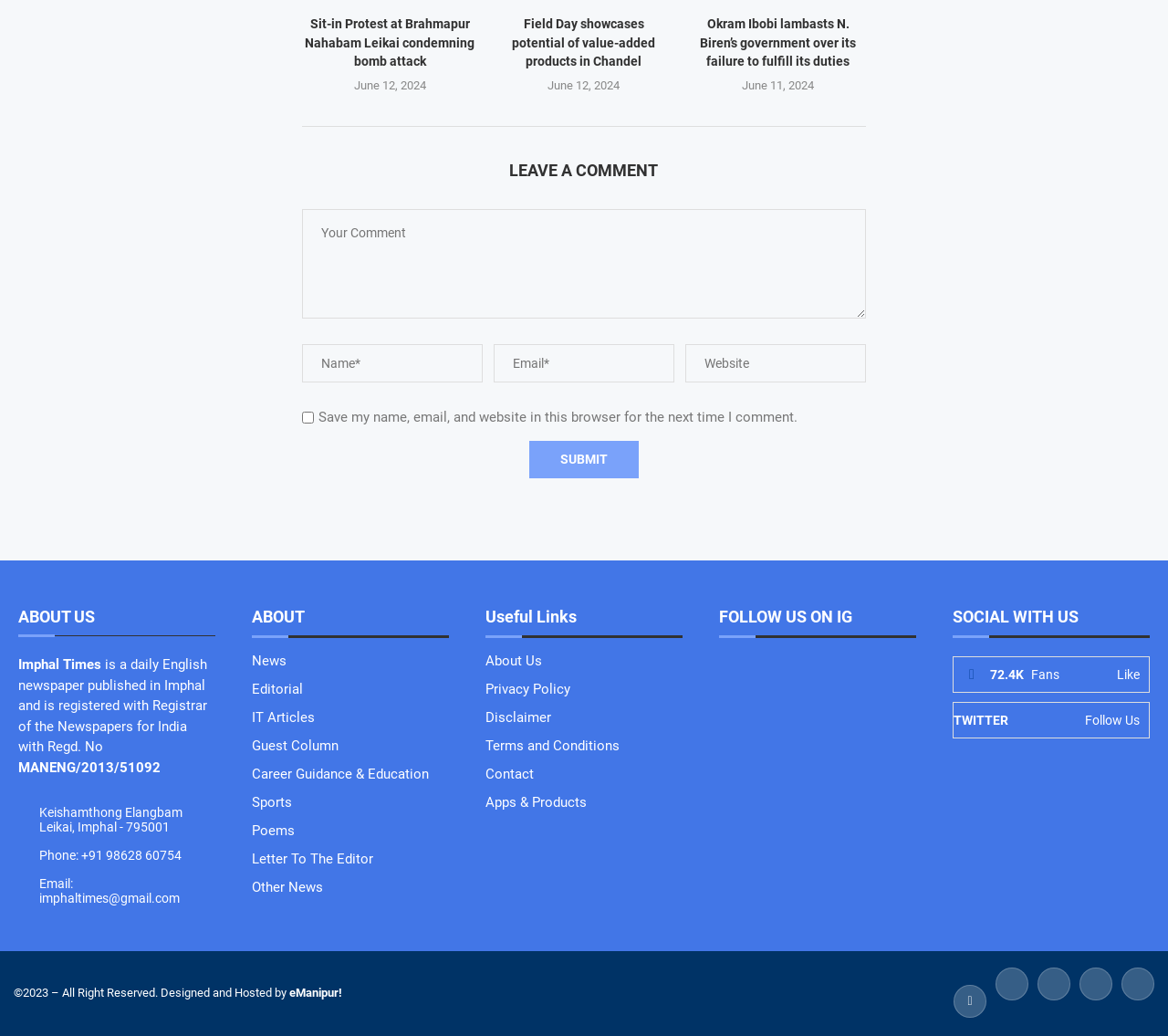Locate the bounding box of the UI element described in the following text: "Other News".

[0.216, 0.848, 0.277, 0.866]